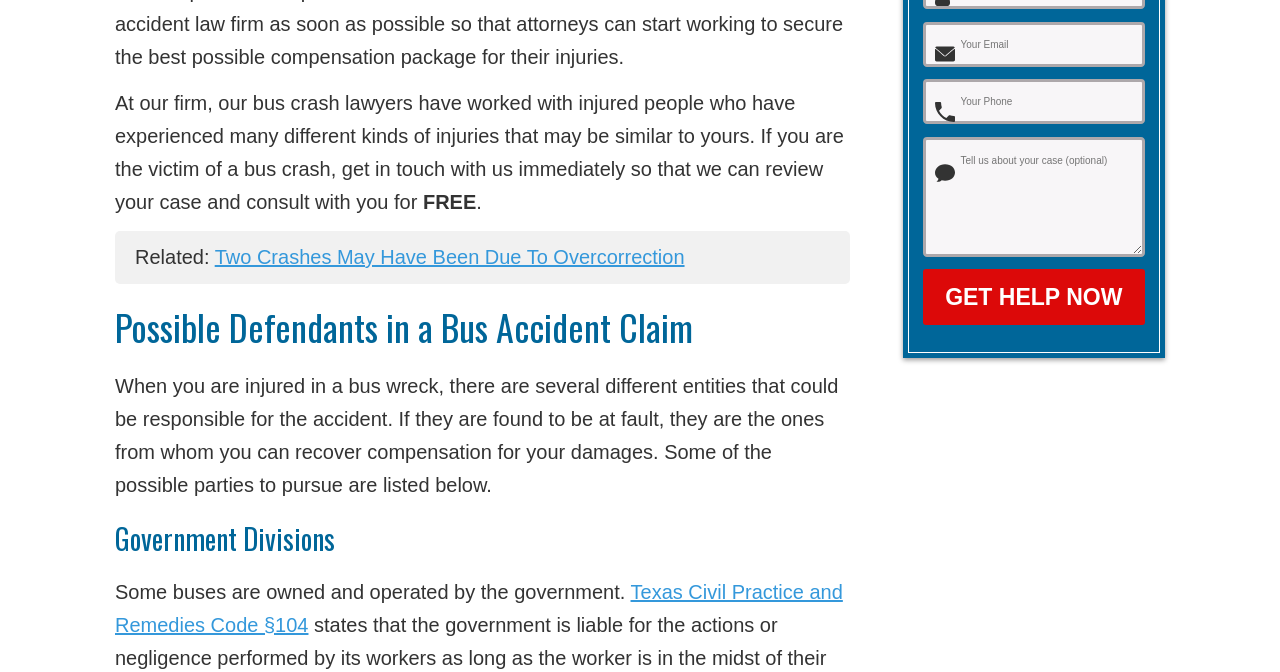Using the webpage screenshot, find the UI element described by value="Get Help Now". Provide the bounding box coordinates in the format (top-left x, top-left y, bottom-right x, bottom-right y), ensuring all values are floating point numbers between 0 and 1.

[0.133, 0.42, 0.375, 0.487]